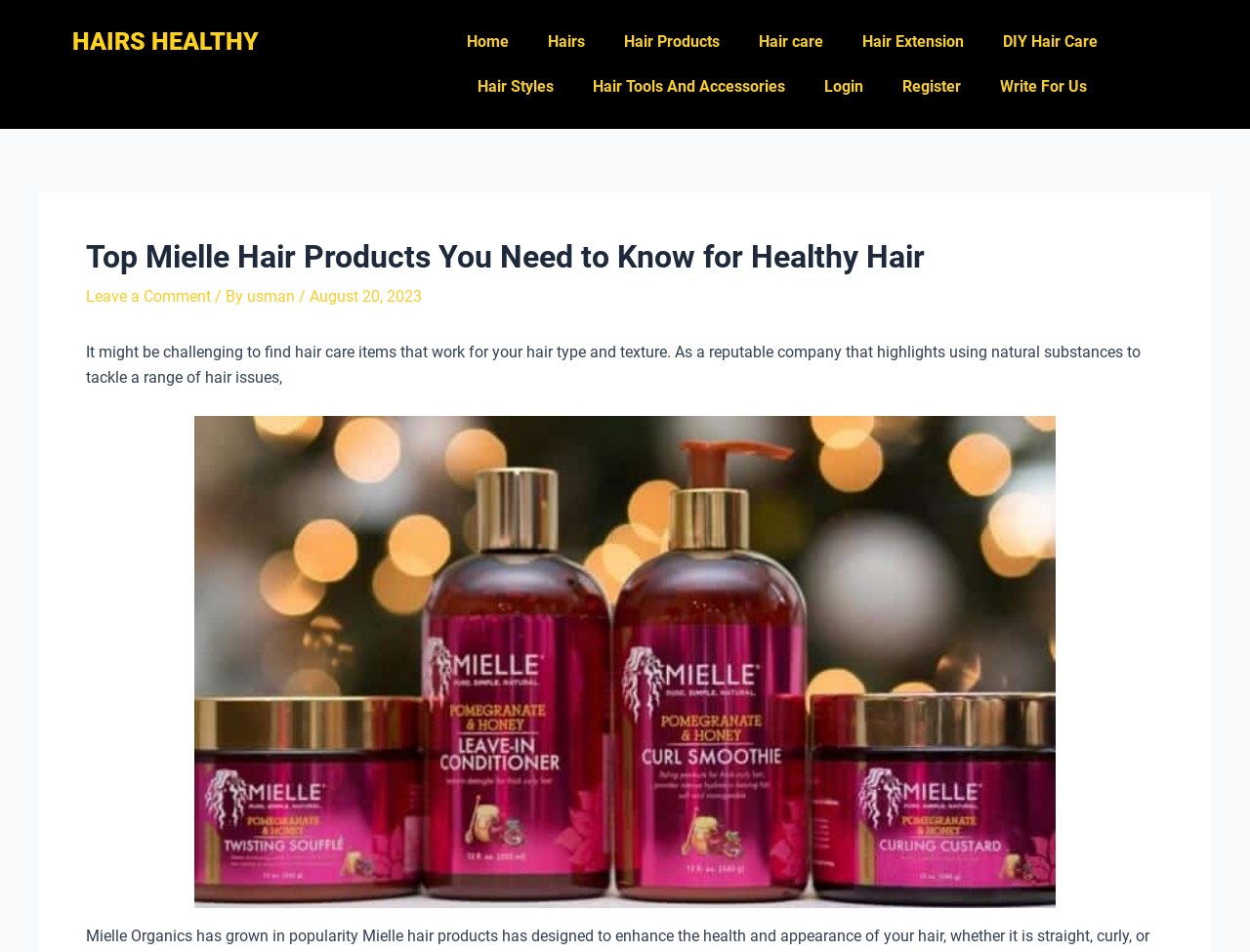Locate the bounding box coordinates of the area where you should click to accomplish the instruction: "Click on Leave a Comment".

[0.069, 0.302, 0.169, 0.321]